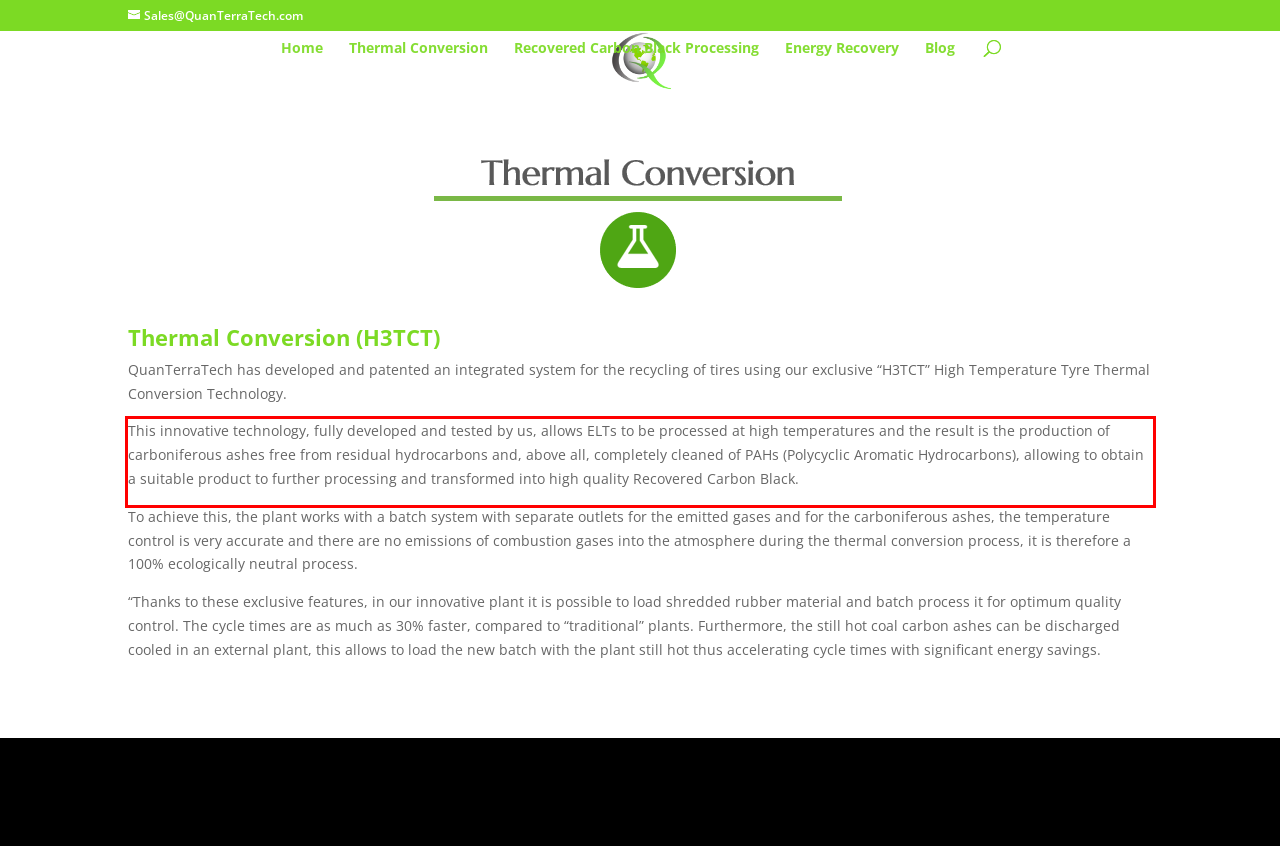Given a screenshot of a webpage containing a red rectangle bounding box, extract and provide the text content found within the red bounding box.

This innovative technology, fully developed and tested by us, allows ELTs to be processed at high temperatures and the result is the production of carboniferous ashes free from residual hydrocarbons and, above all, completely cleaned of PAHs (Polycyclic Aromatic Hydrocarbons), allowing to obtain a suitable product to further processing and transformed into high quality Recovered Carbon Black.